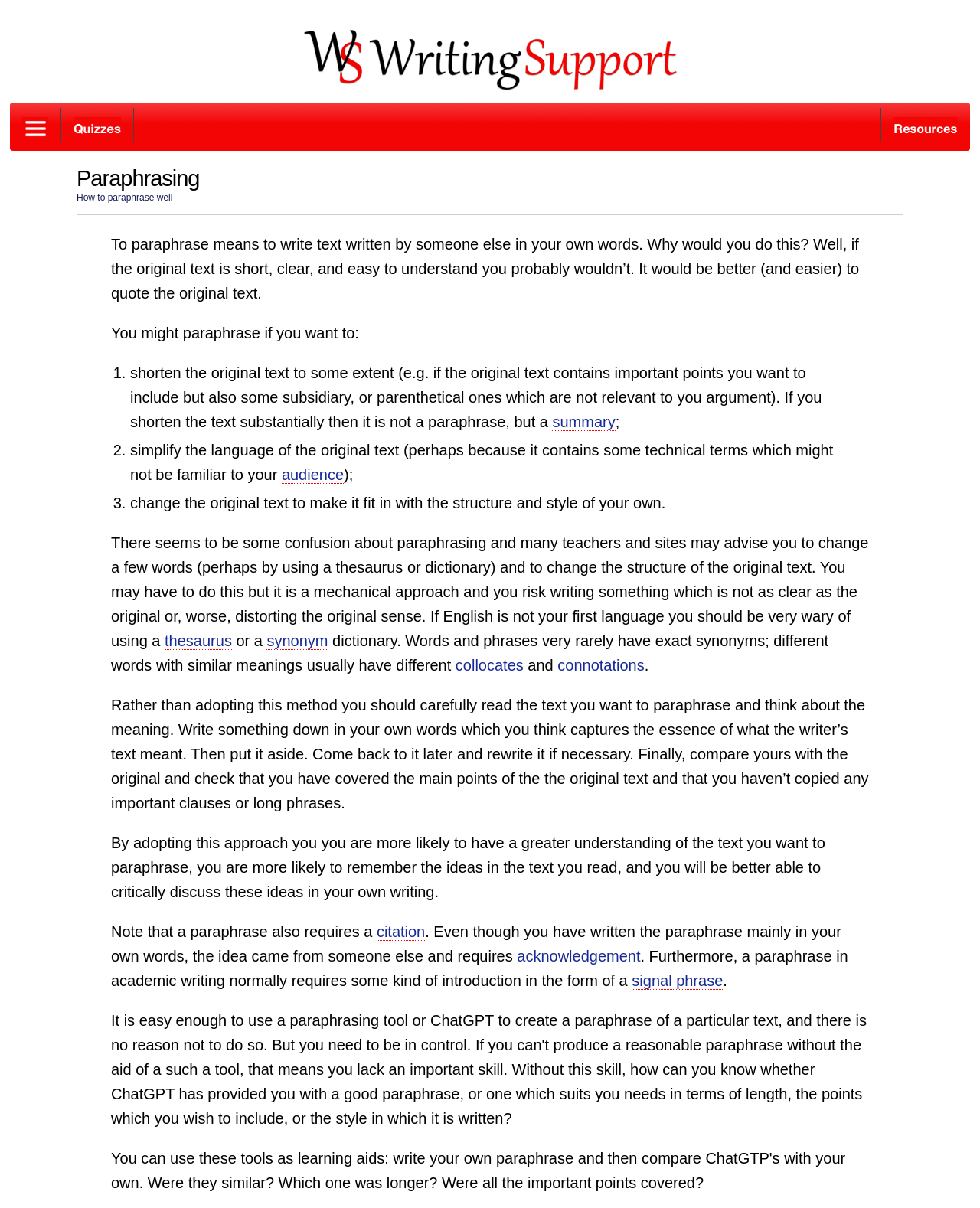Refer to the image and answer the question with as much detail as possible: How should you approach paraphrasing?

The webpage recommends that you should carefully read the text you want to paraphrase and think about the meaning. Then, you should write something down in your own words that captures the essence of what the writer's text meant. This approach helps to ensure that your paraphrase is accurate and effective.